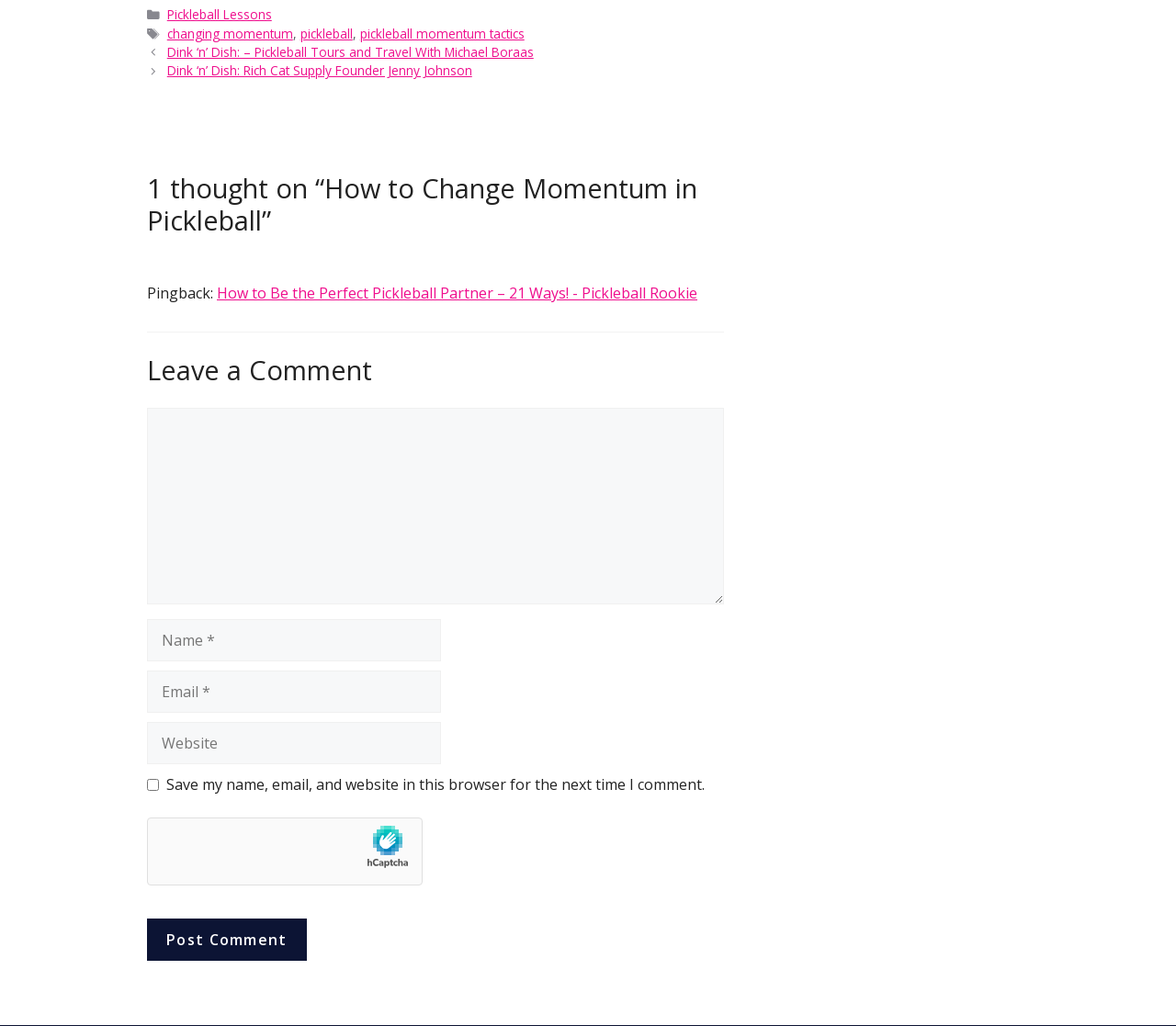Can you show the bounding box coordinates of the region to click on to complete the task described in the instruction: "Click on the 'Pickleball Lessons' link"?

[0.142, 0.006, 0.231, 0.023]